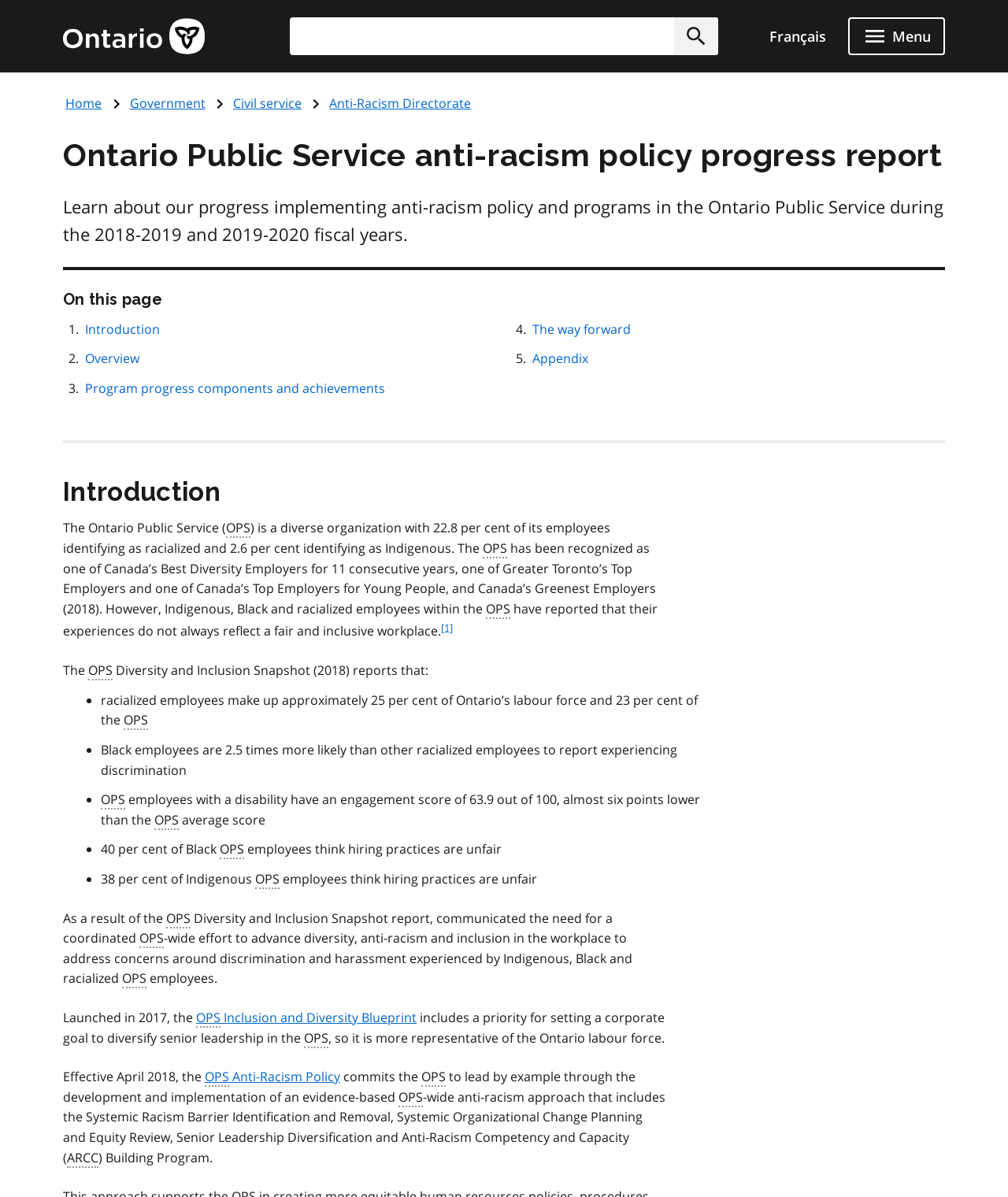Locate the bounding box coordinates of the area that needs to be clicked to fulfill the following instruction: "Show navigation menu". The coordinates should be in the format of four float numbers between 0 and 1, namely [left, top, right, bottom].

[0.841, 0.014, 0.938, 0.046]